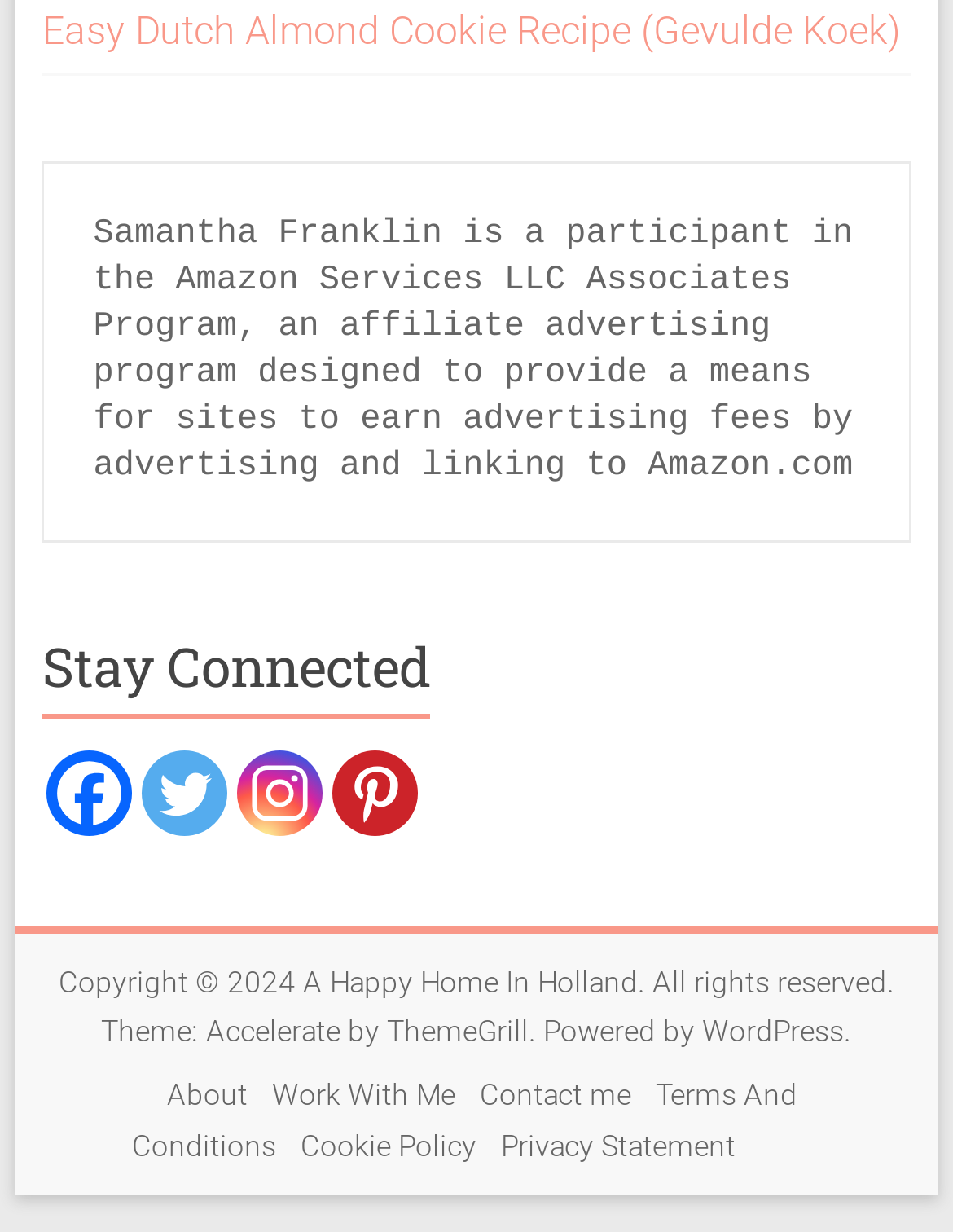Analyze the image and answer the question with as much detail as possible: 
How many links are there in the footer section?

There are seven links in the footer section: About, Work With Me, Contact me, Terms And Conditions, Cookie Policy, Privacy Statement, and an empty link.